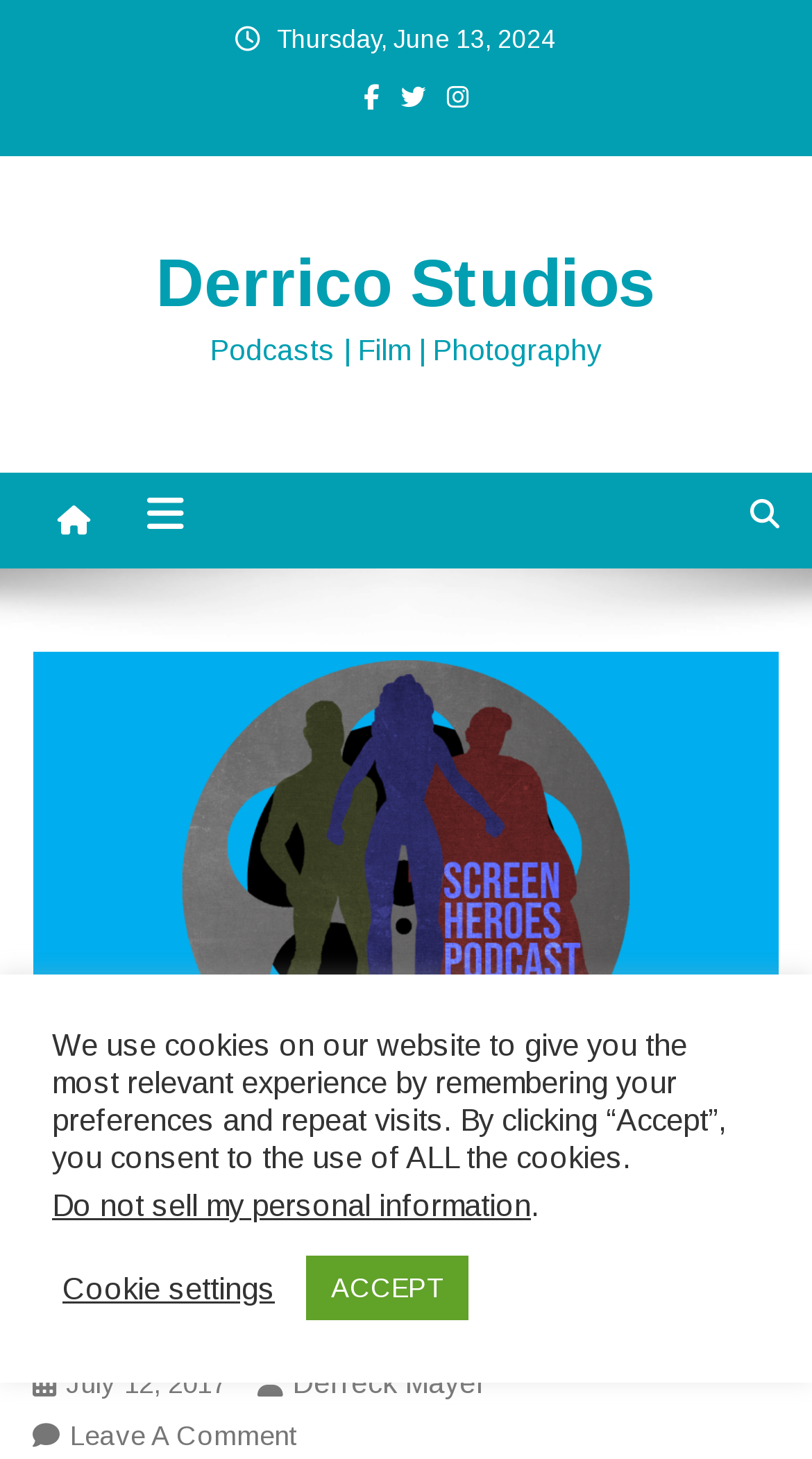Highlight the bounding box of the UI element that corresponds to this description: "July 12, 2017March 1, 2021".

[0.081, 0.938, 0.278, 0.959]